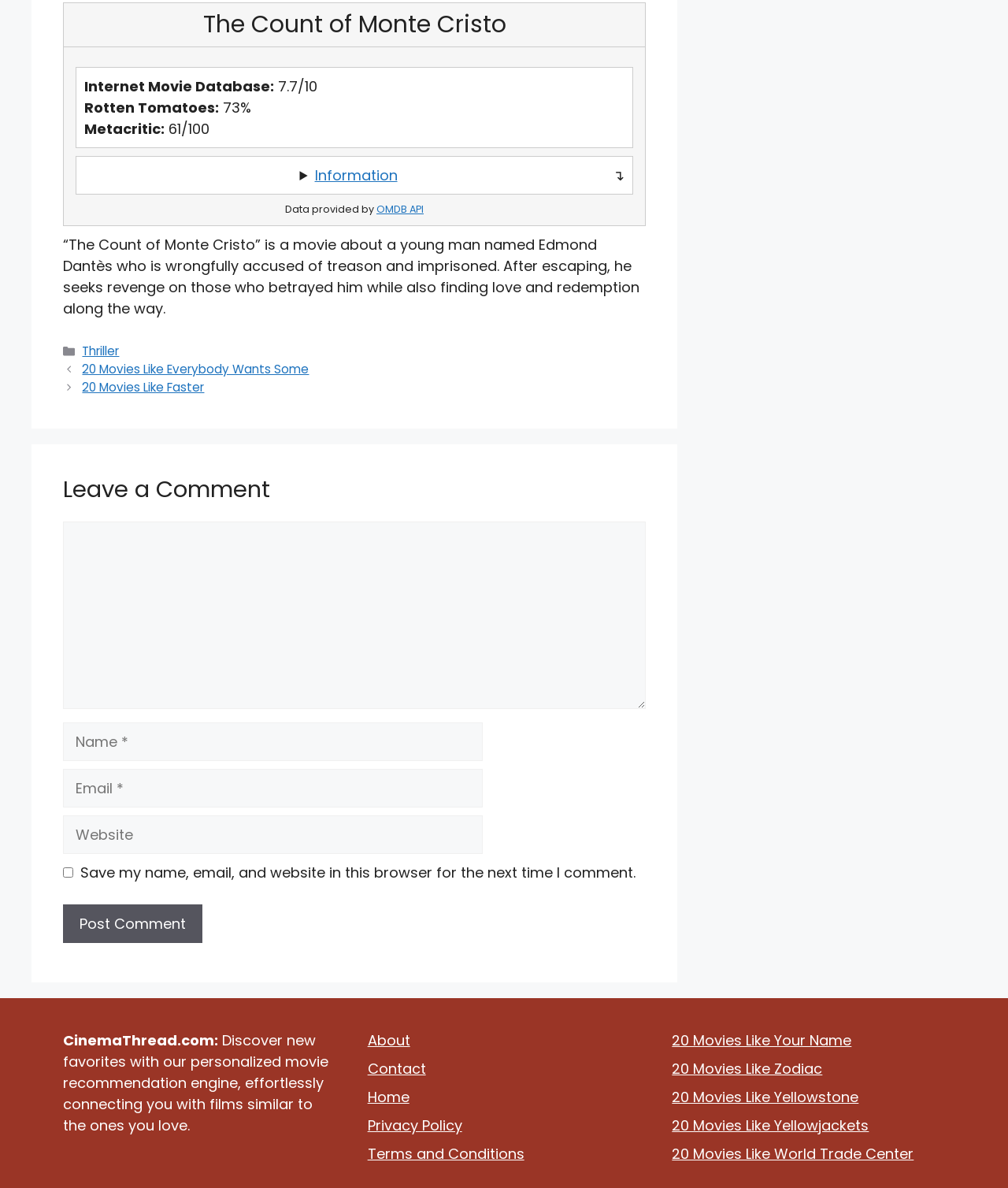Utilize the information from the image to answer the question in detail:
What is the name of the website?

I found the name of the website by looking at the StaticText element with the text 'CinemaThread.com:' which is located in the complementary section at the bottom of the page.